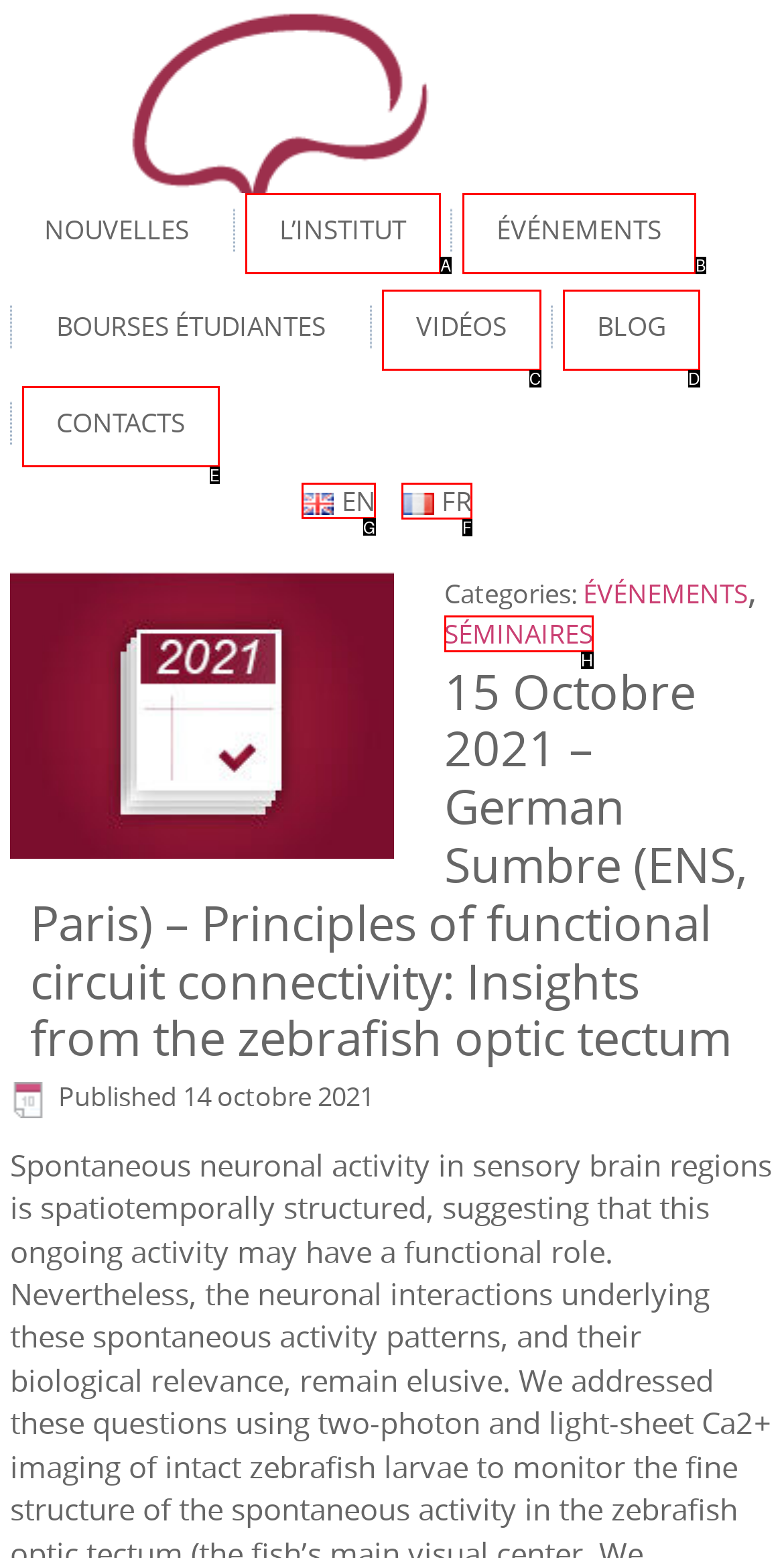Given the task: Switch to English, tell me which HTML element to click on.
Answer with the letter of the correct option from the given choices.

G